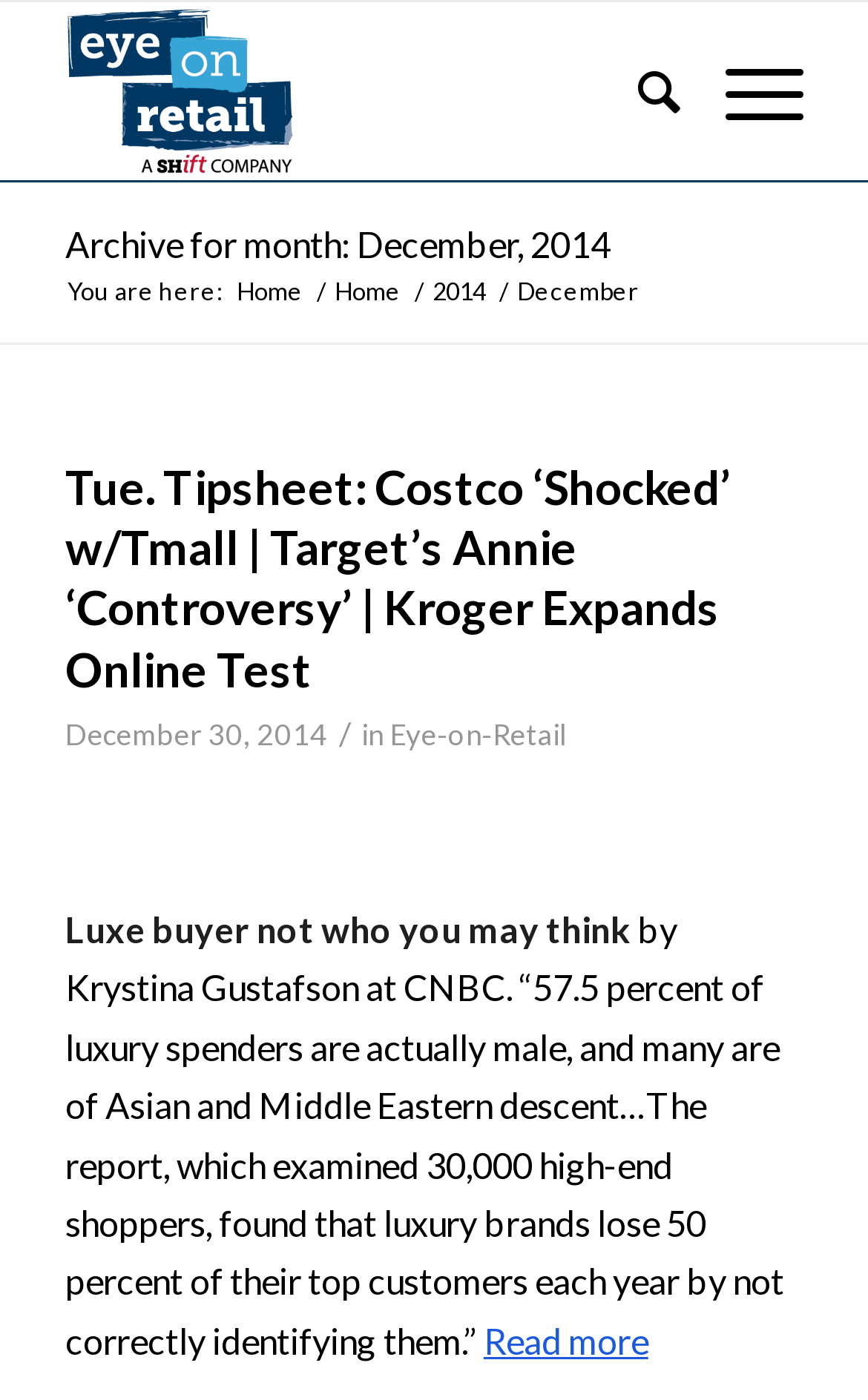Please locate the bounding box coordinates of the element that should be clicked to complete the given instruction: "Go to the 'Home' page".

[0.265, 0.195, 0.357, 0.219]